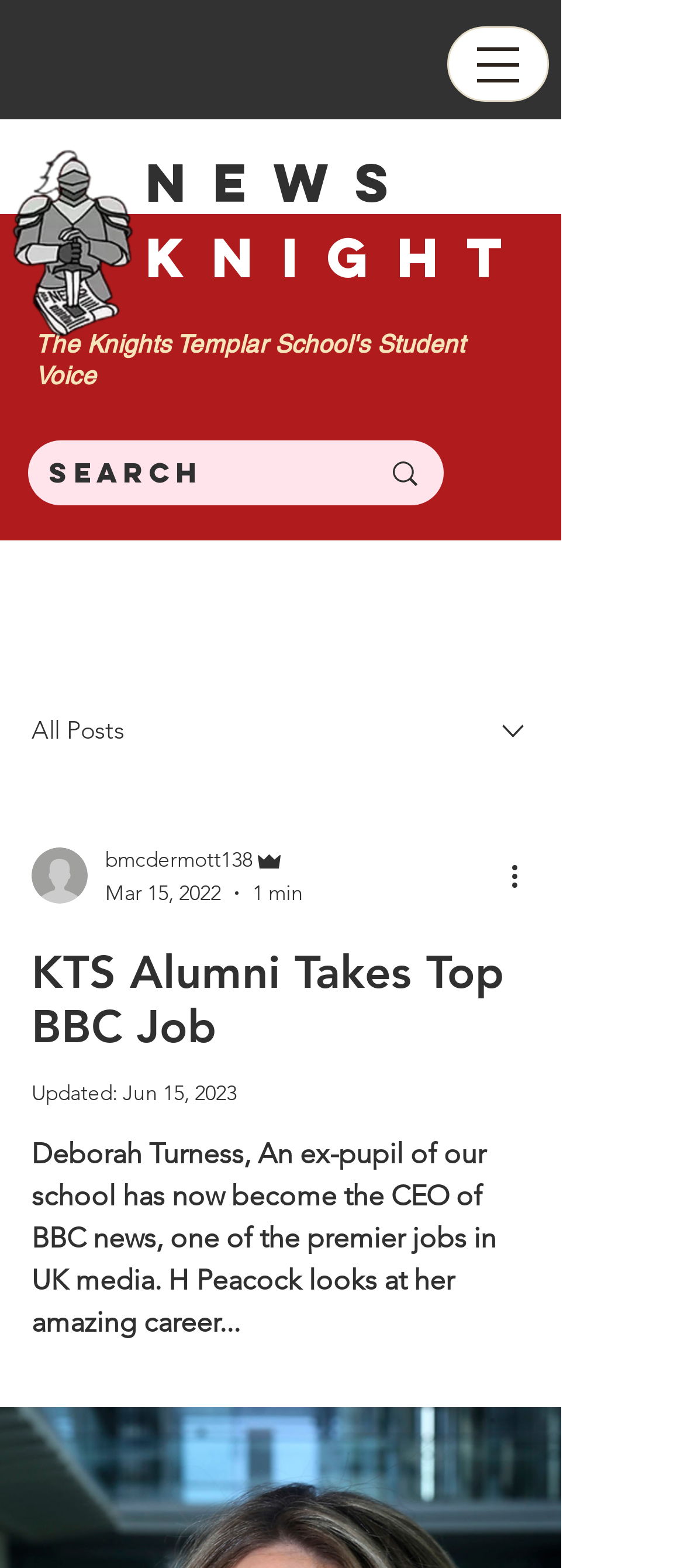Using the webpage screenshot, locate the HTML element that fits the following description and provide its bounding box: "aria-label="Open navigation menu"".

[0.654, 0.017, 0.803, 0.065]